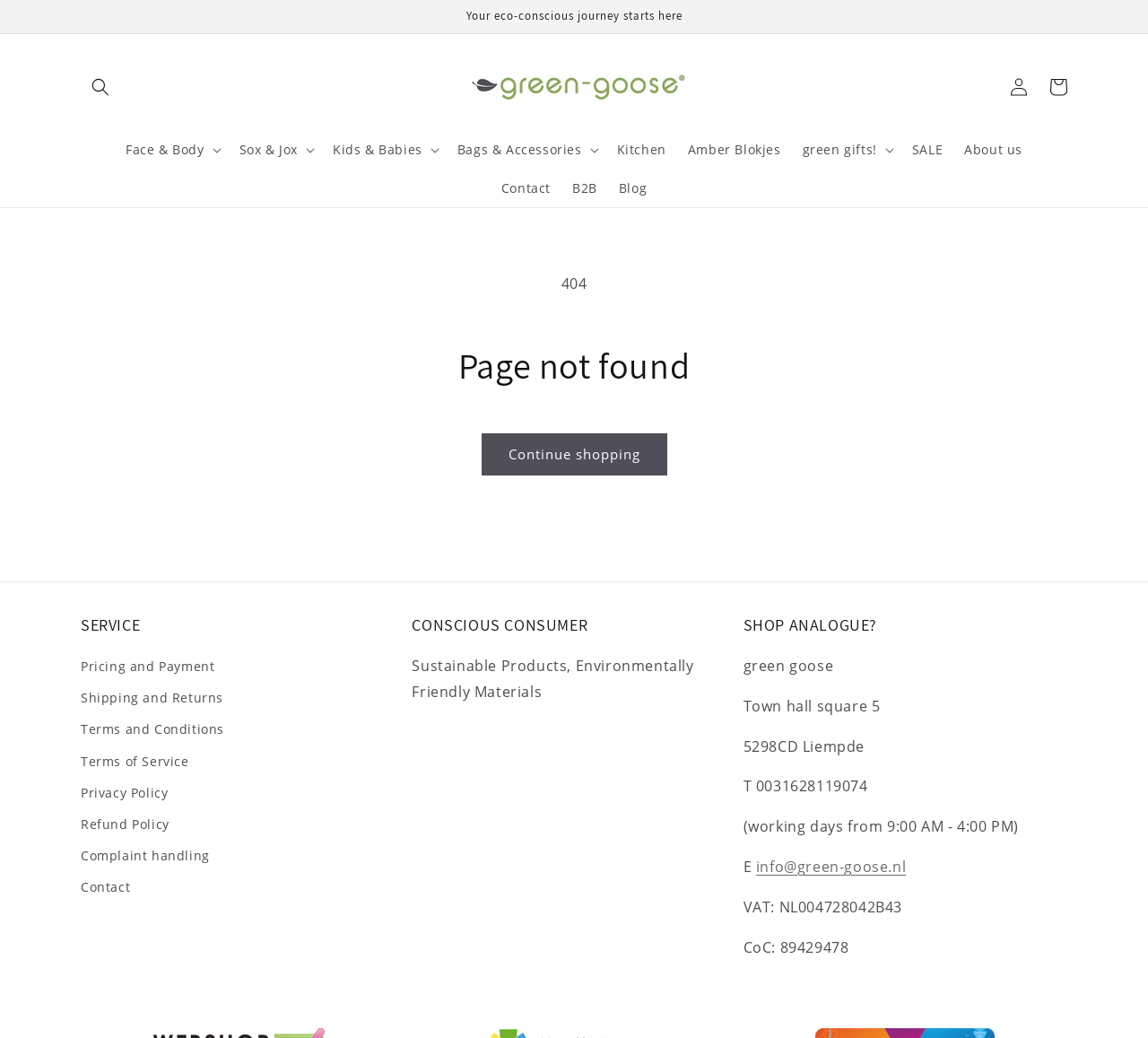Please identify the bounding box coordinates for the region that you need to click to follow this instruction: "Log in to your account".

[0.87, 0.065, 0.905, 0.103]